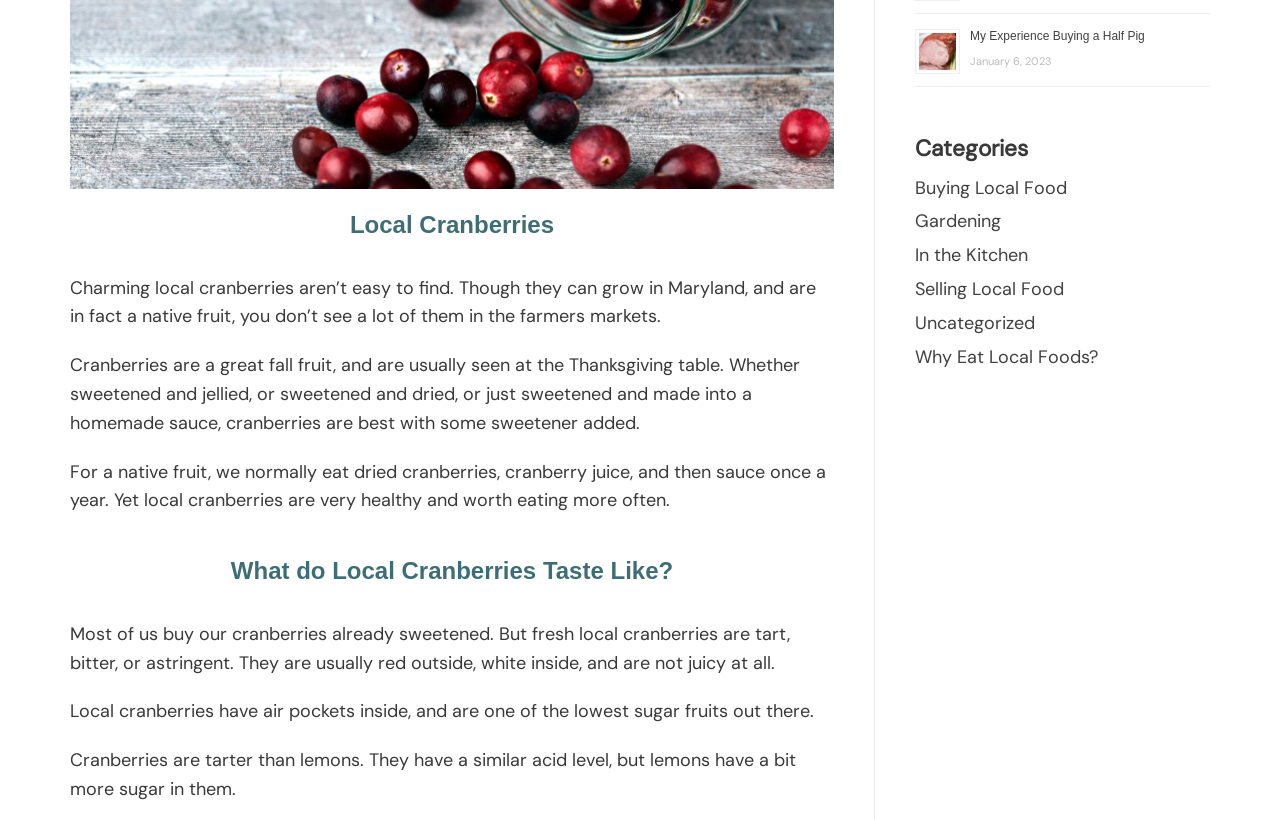Locate the UI element described as follows: "Why Eat Local Foods?". Return the bounding box coordinates as four float numbers between 0 and 1 in the order [left, top, right, bottom].

[0.715, 0.42, 0.858, 0.449]